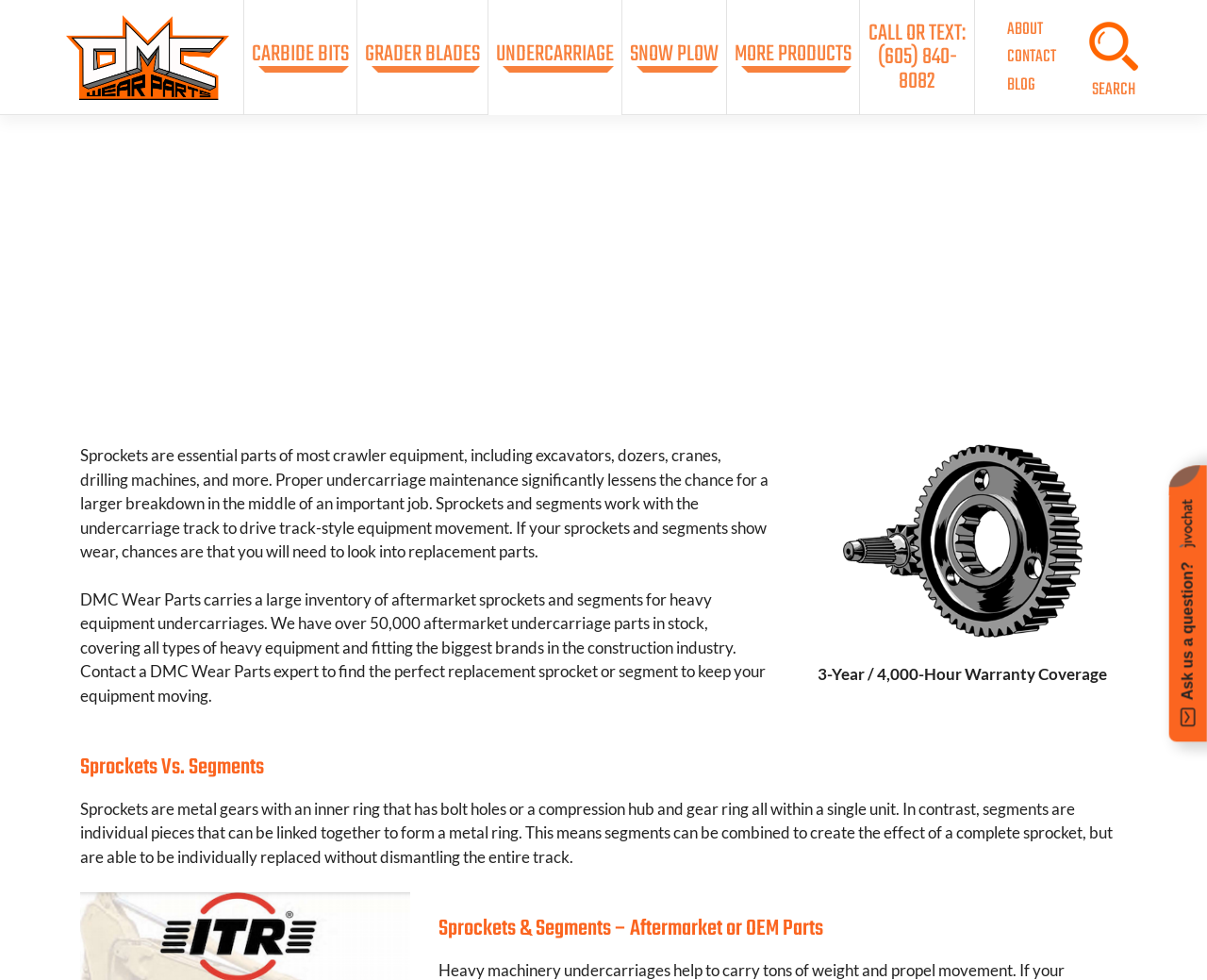Specify the bounding box coordinates of the area to click in order to follow the given instruction: "Contact the company."

[0.825, 0.045, 0.884, 0.073]